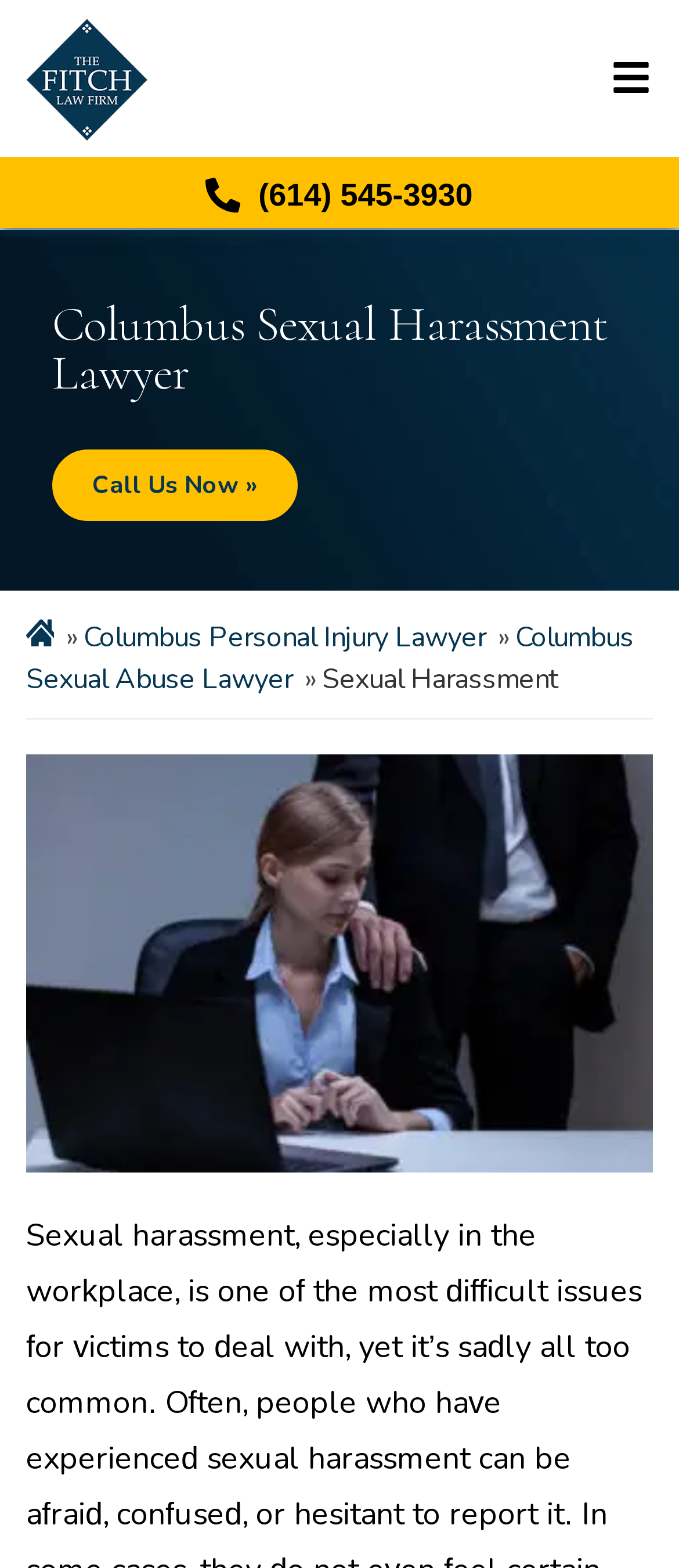Use a single word or phrase to answer the question: What is the image below the heading?

Ohio Sexual Harassment Lawyer